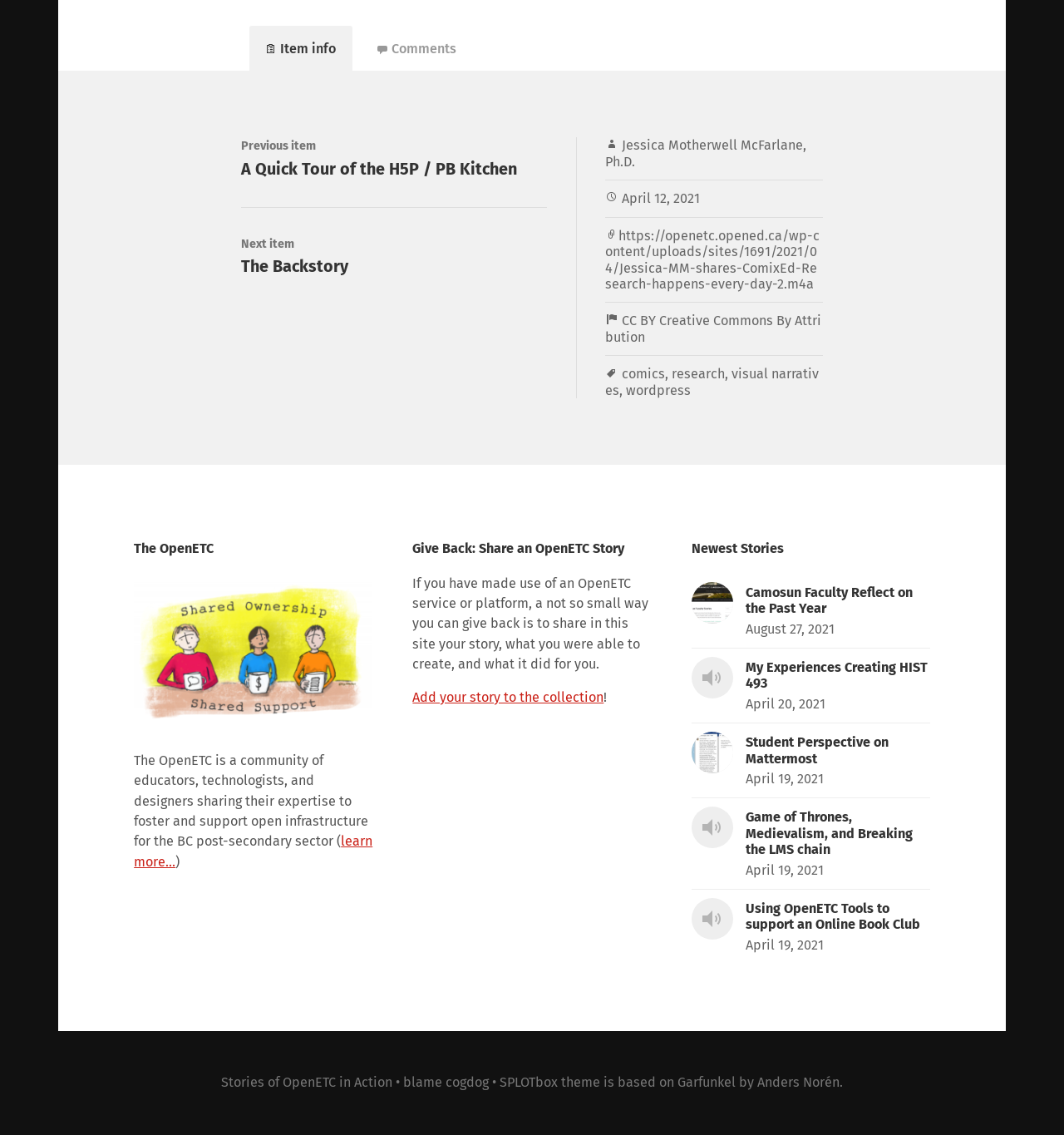Please specify the bounding box coordinates of the area that should be clicked to accomplish the following instruction: "Listen to the audio". The coordinates should consist of four float numbers between 0 and 1, i.e., [left, top, right, bottom].

[0.568, 0.201, 0.77, 0.257]